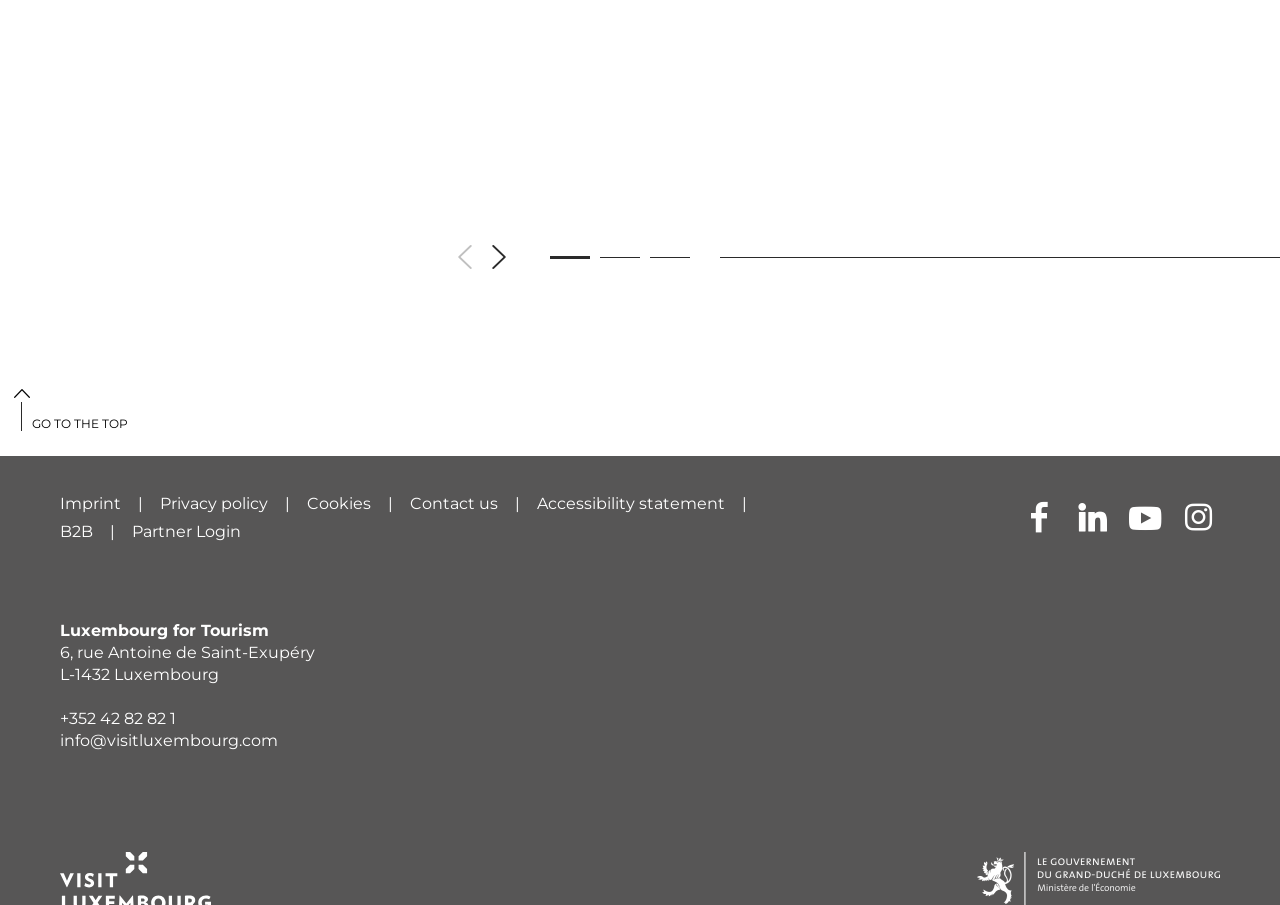Given the element description "Go to the top", identify the bounding box of the corresponding UI element.

[0.0, 0.422, 0.108, 0.504]